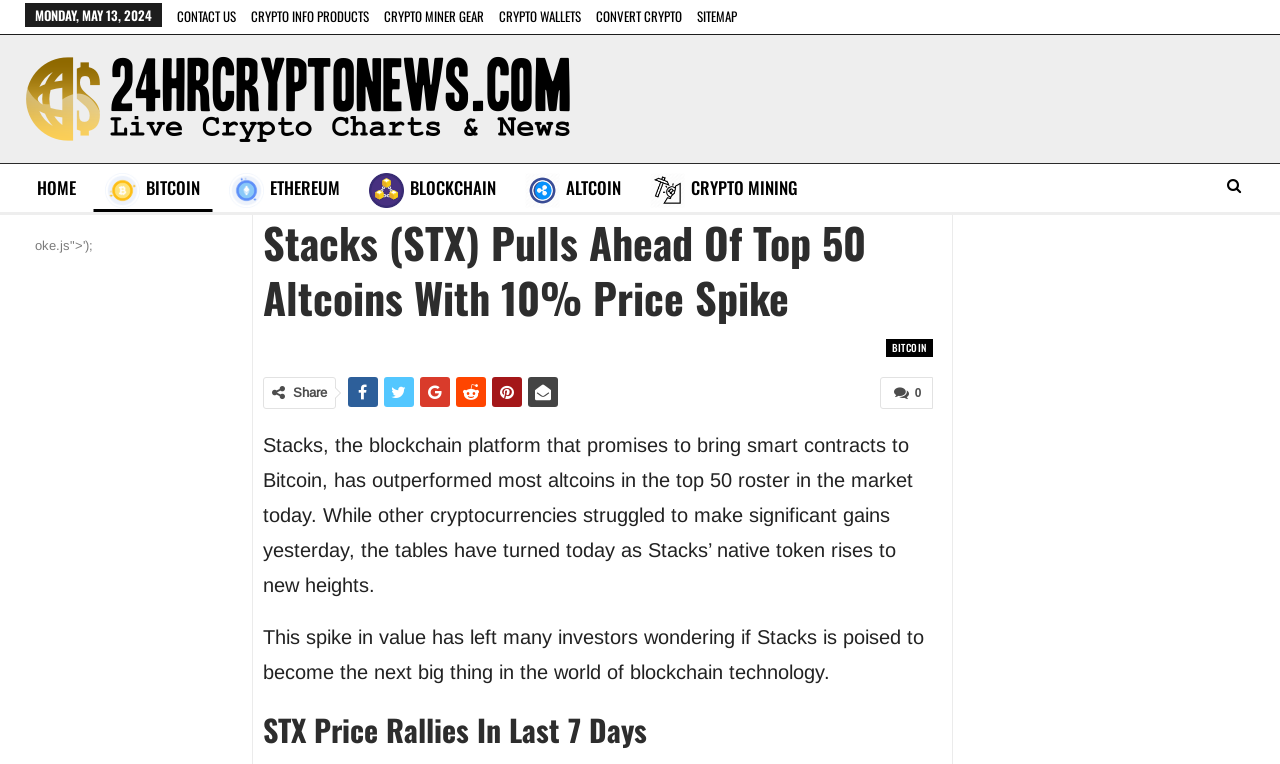Identify the bounding box coordinates of the section that should be clicked to achieve the task described: "Click on CONTACT US".

[0.138, 0.008, 0.184, 0.034]